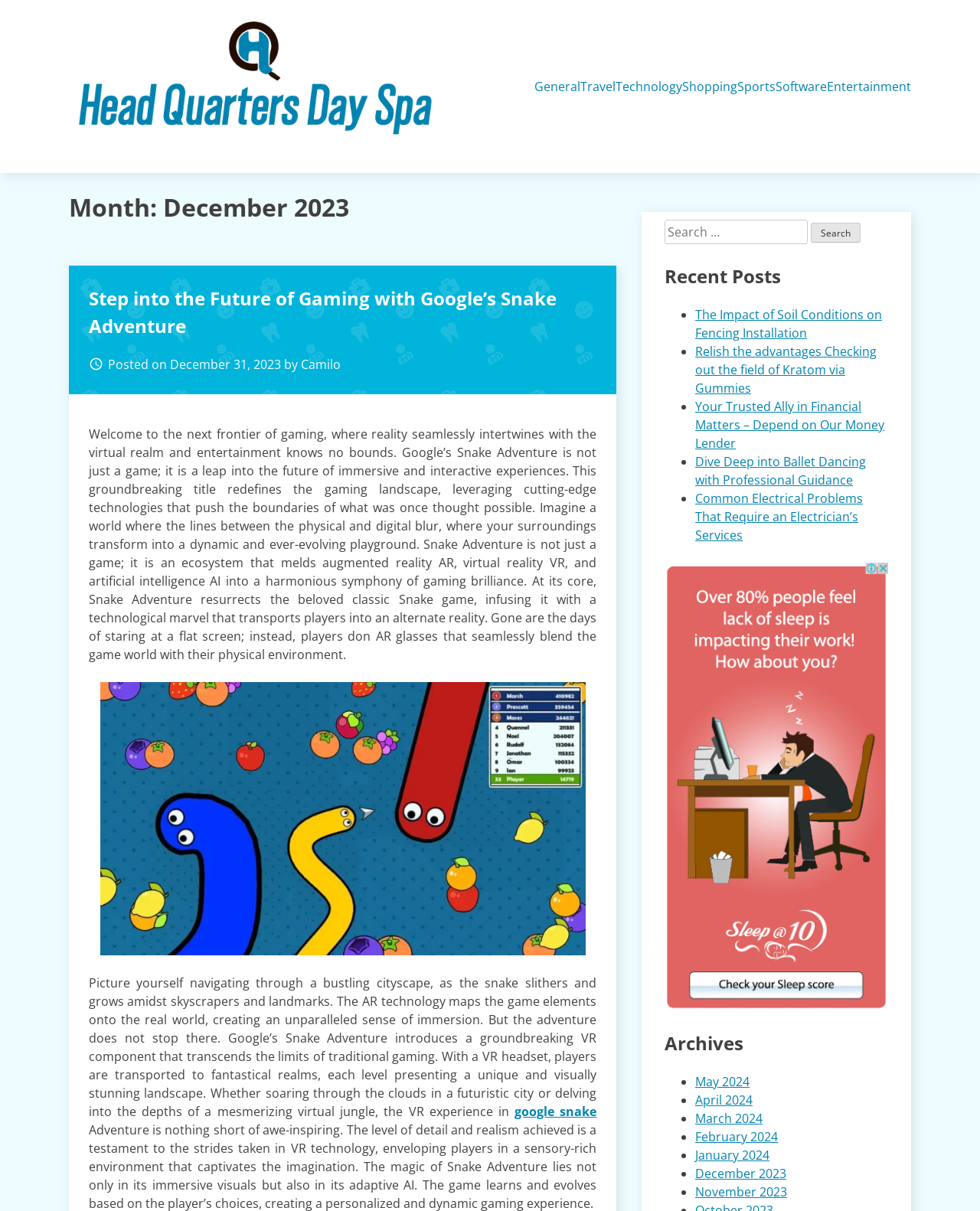Provide a thorough and detailed response to the question by examining the image: 
What is the name of the day spa?

The name of the day spa can be found in the link at the top of the webpage, which says 'Head Quarters Day Spa'. This is also the title of the webpage, as indicated by the meta description.